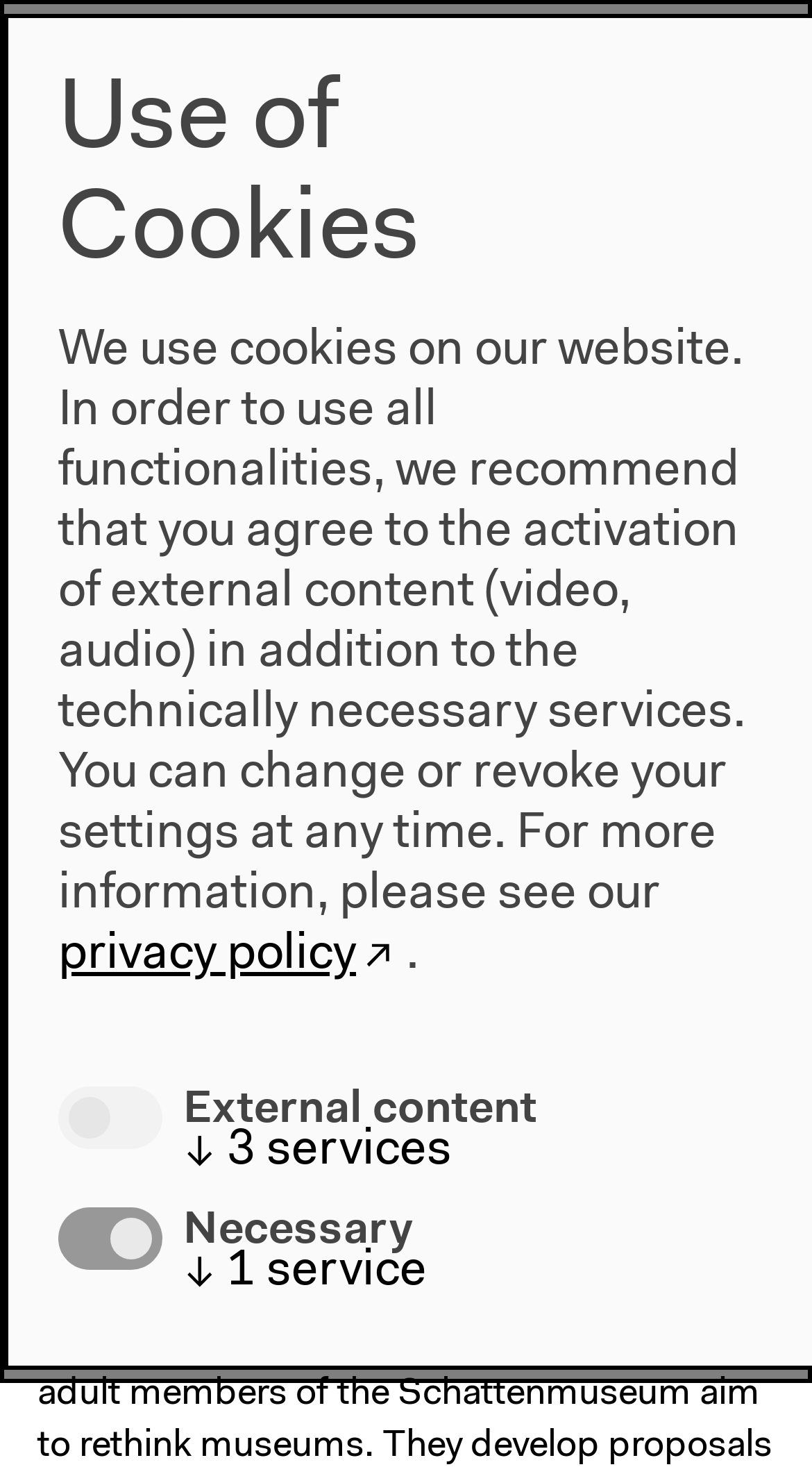How many external services can be activated?
With the help of the image, please provide a detailed response to the question.

I found the answer by looking at the checkbox elements and found that there are 3 external services that can be activated, as indicated by the link '↓ 3 services'.